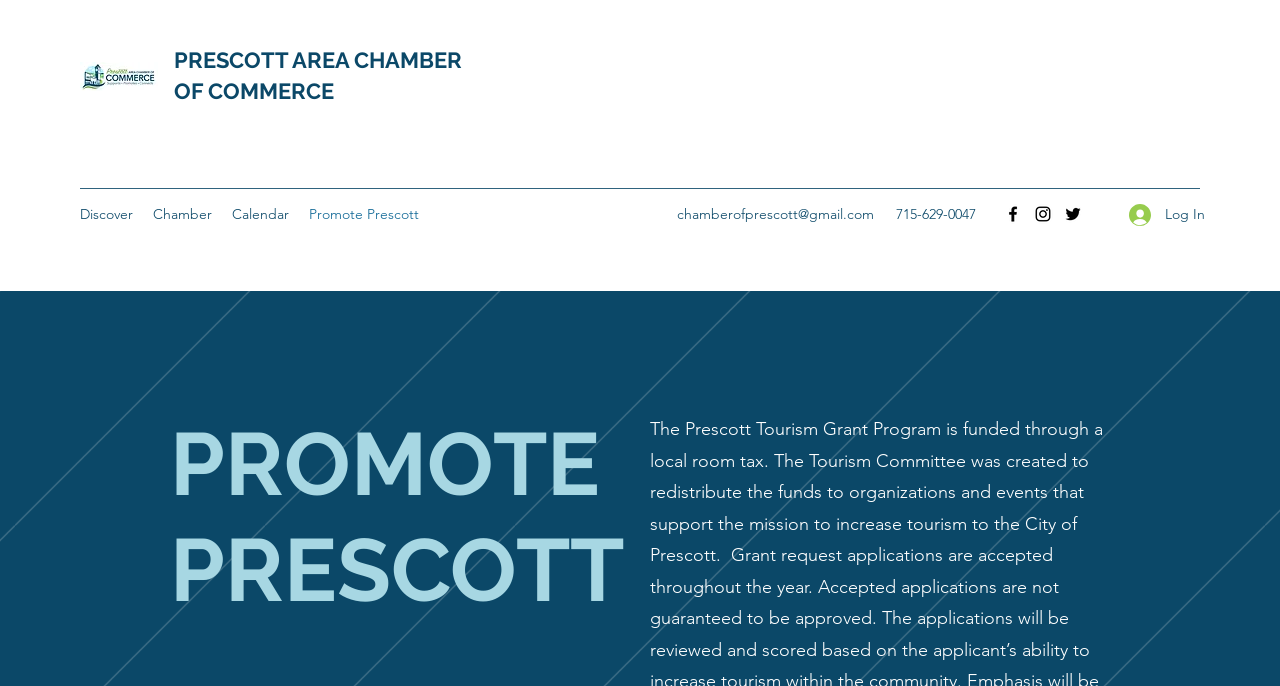What is the phone number of the chamber? Please answer the question using a single word or phrase based on the image.

715-629-0047